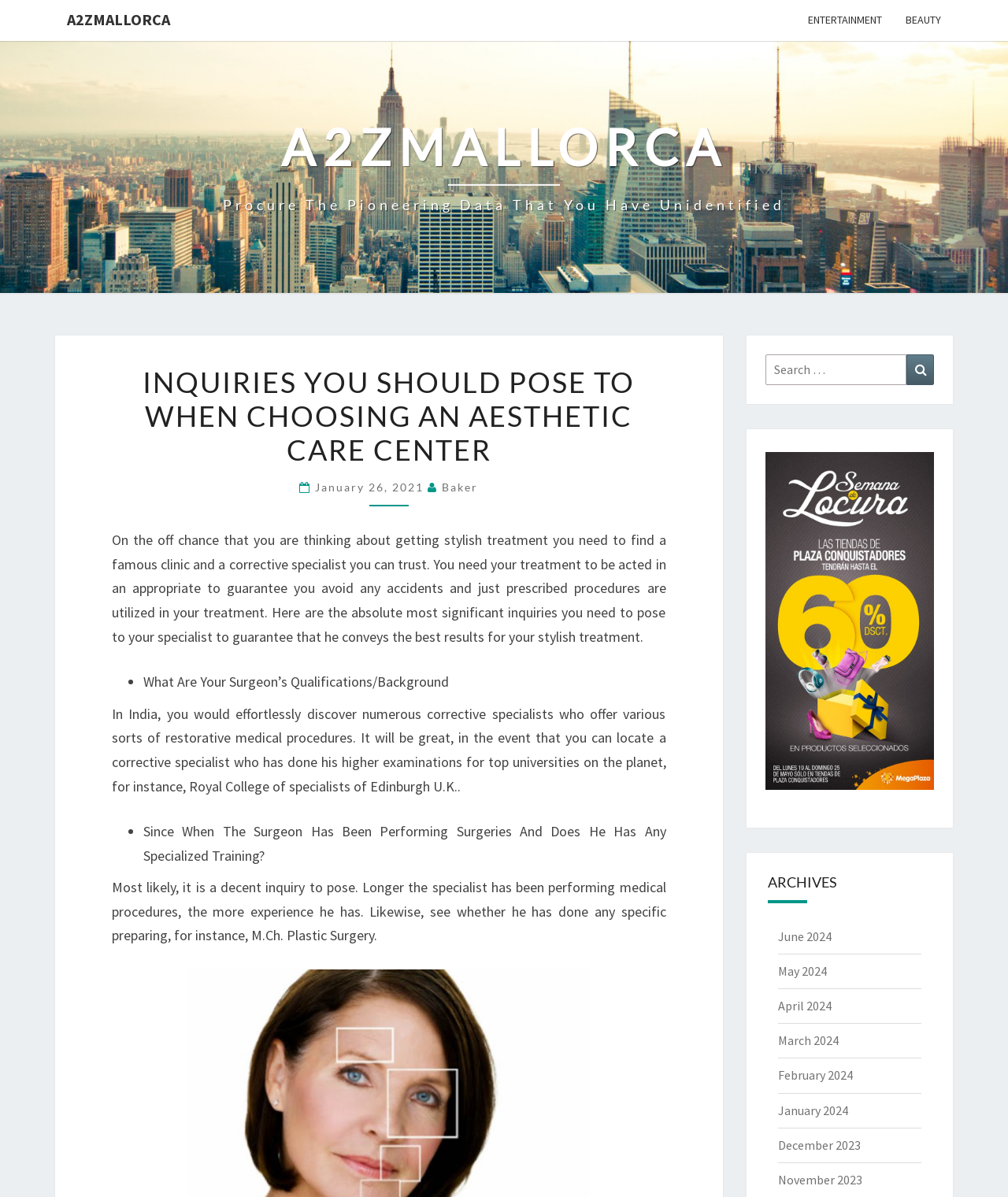Please identify the bounding box coordinates of the clickable area that will fulfill the following instruction: "View the January 2024 archives". The coordinates should be in the format of four float numbers between 0 and 1, i.e., [left, top, right, bottom].

[0.771, 0.921, 0.841, 0.934]